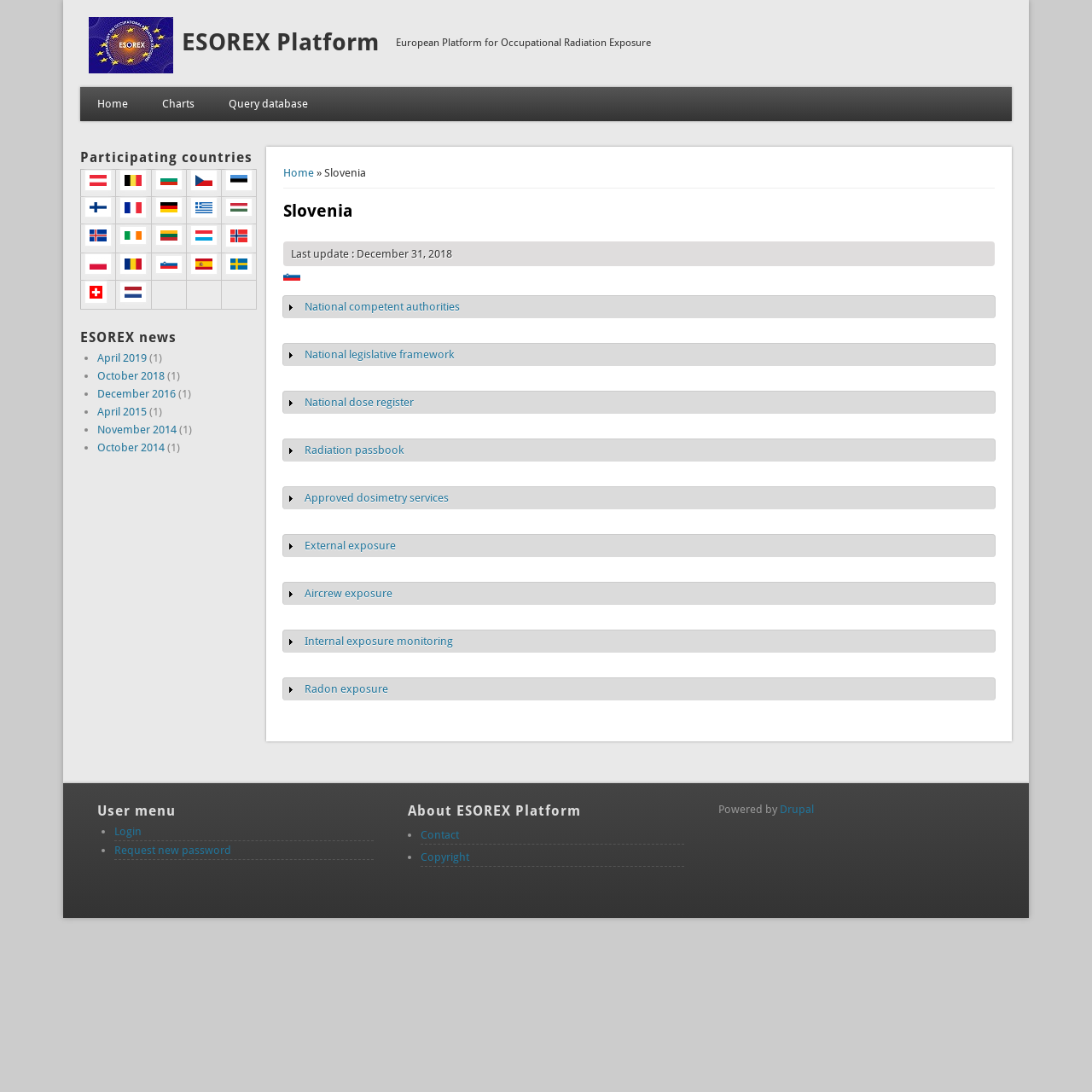Could you provide the bounding box coordinates for the portion of the screen to click to complete this instruction: "Click on the About us link"?

None